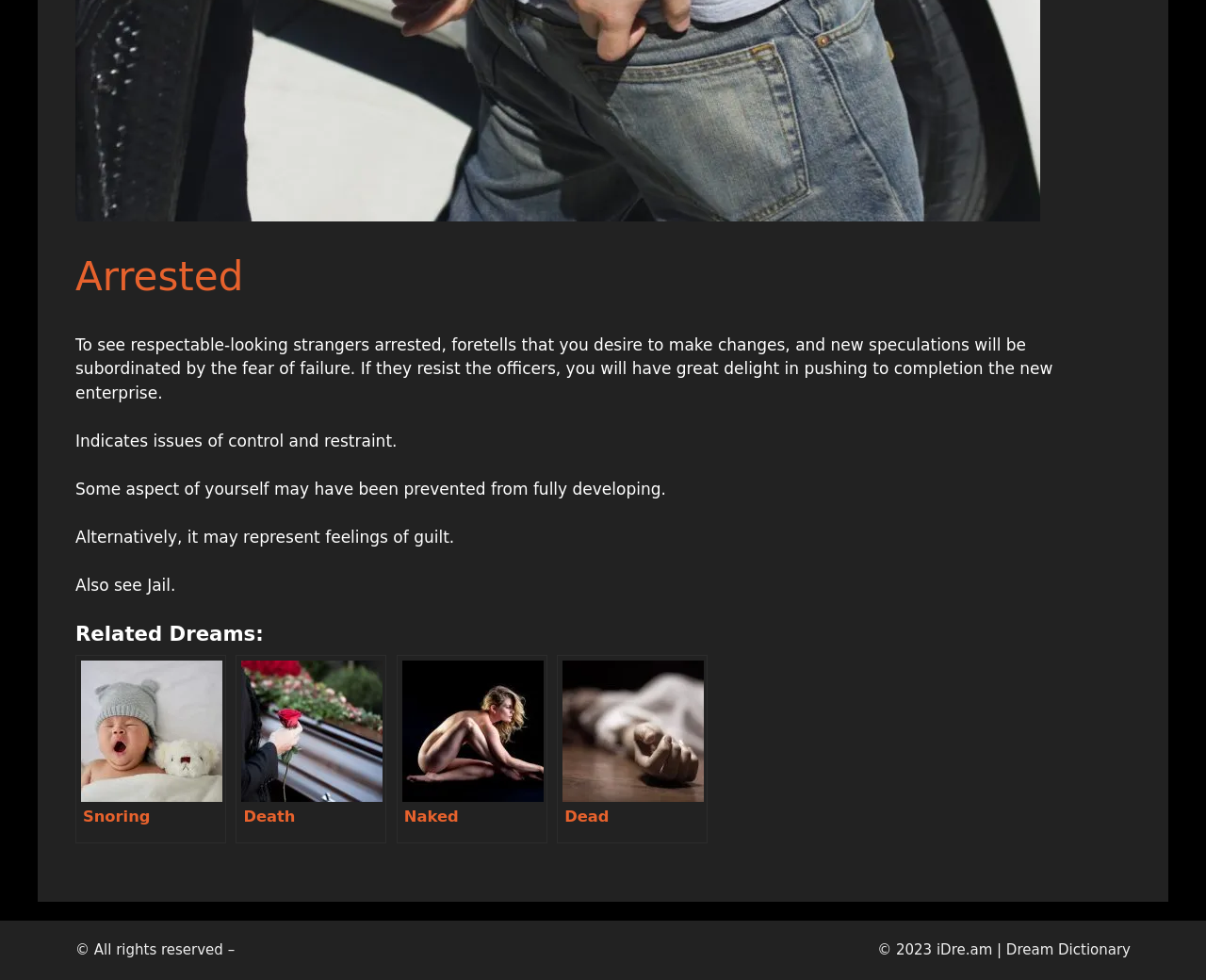Given the description Dead, predict the bounding box coordinates of the UI element. Ensure the coordinates are in the format (top-left x, top-left y, bottom-right x, bottom-right y) and all values are between 0 and 1.

[0.462, 0.668, 0.587, 0.861]